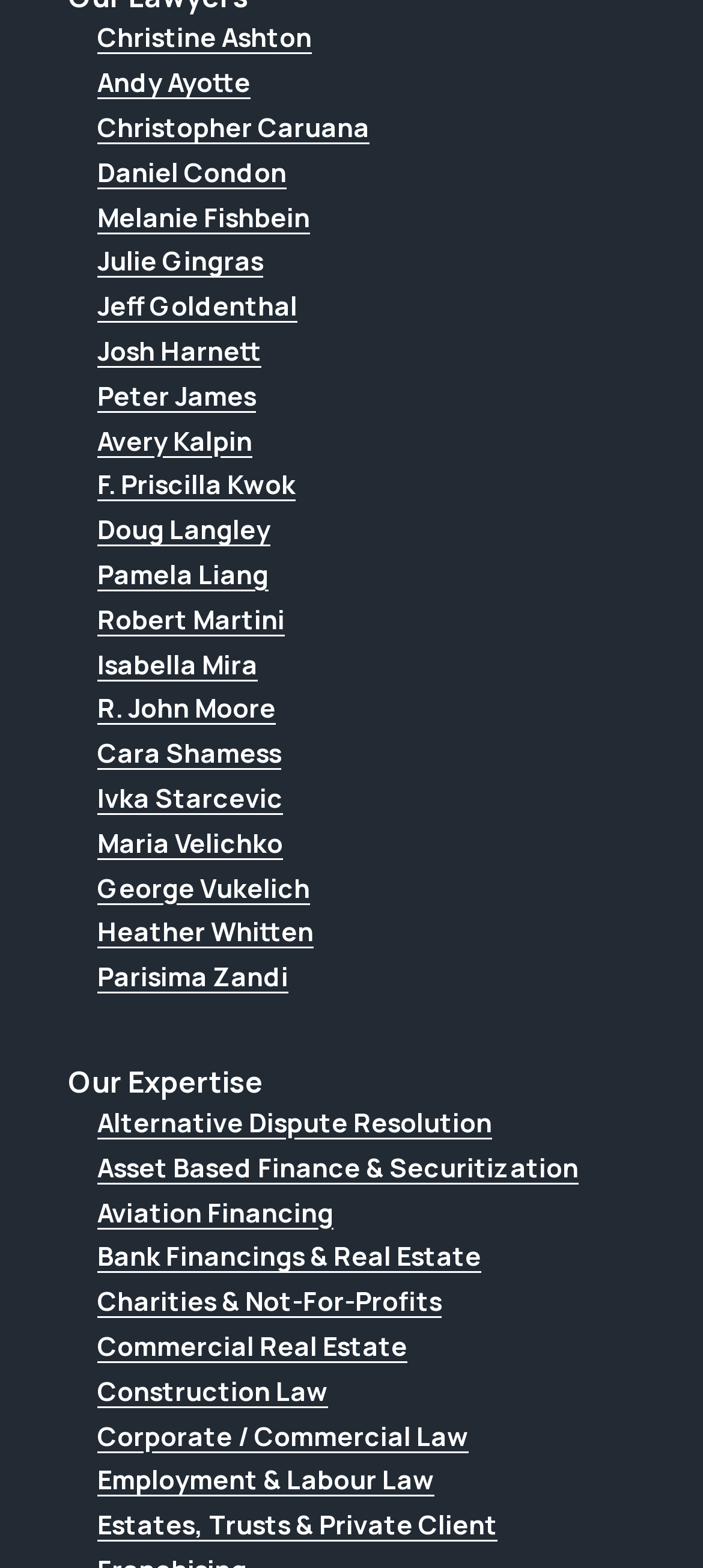How many areas of expertise are listed?
Please provide a single word or phrase in response based on the screenshot.

14